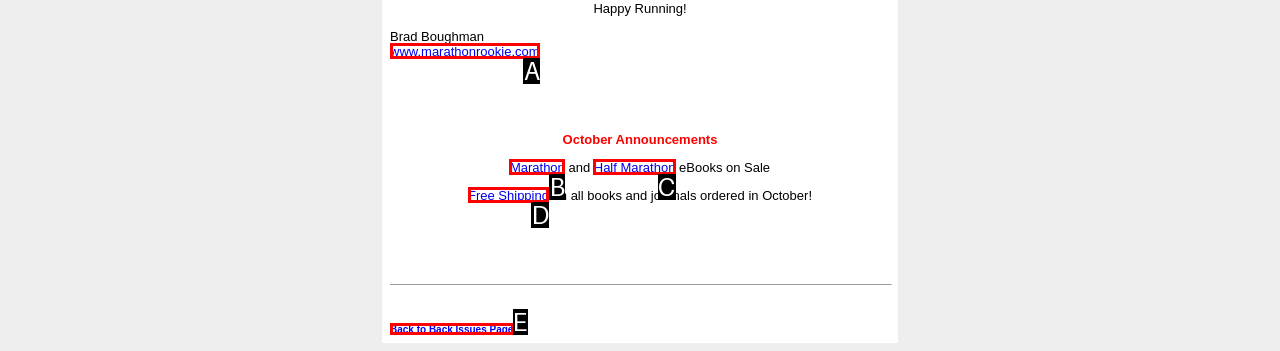Tell me which one HTML element best matches the description: www.marathonrookie.com
Answer with the option's letter from the given choices directly.

A